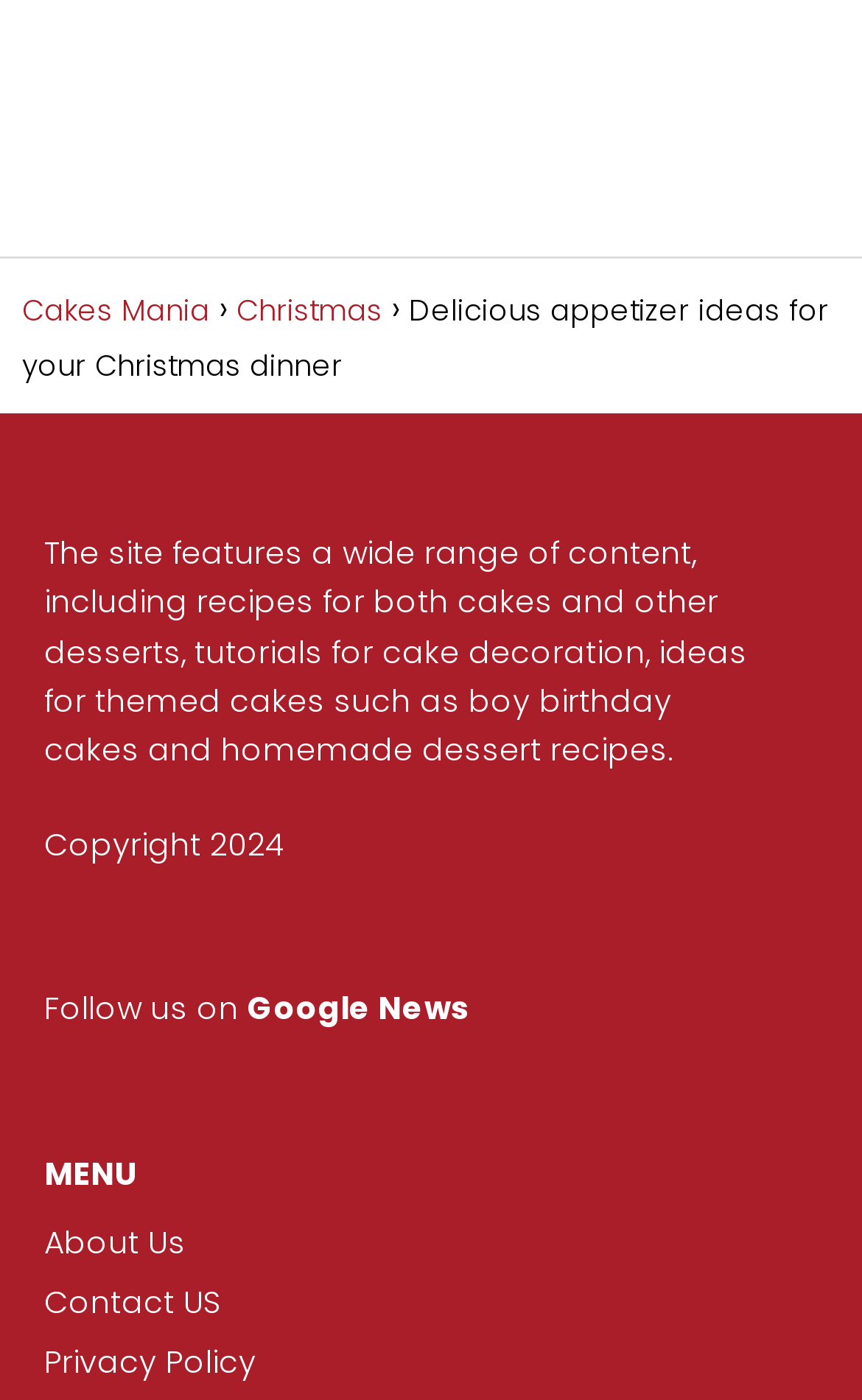Using the provided element description: "Google News", determine the bounding box coordinates of the corresponding UI element in the screenshot.

[0.287, 0.705, 0.544, 0.736]